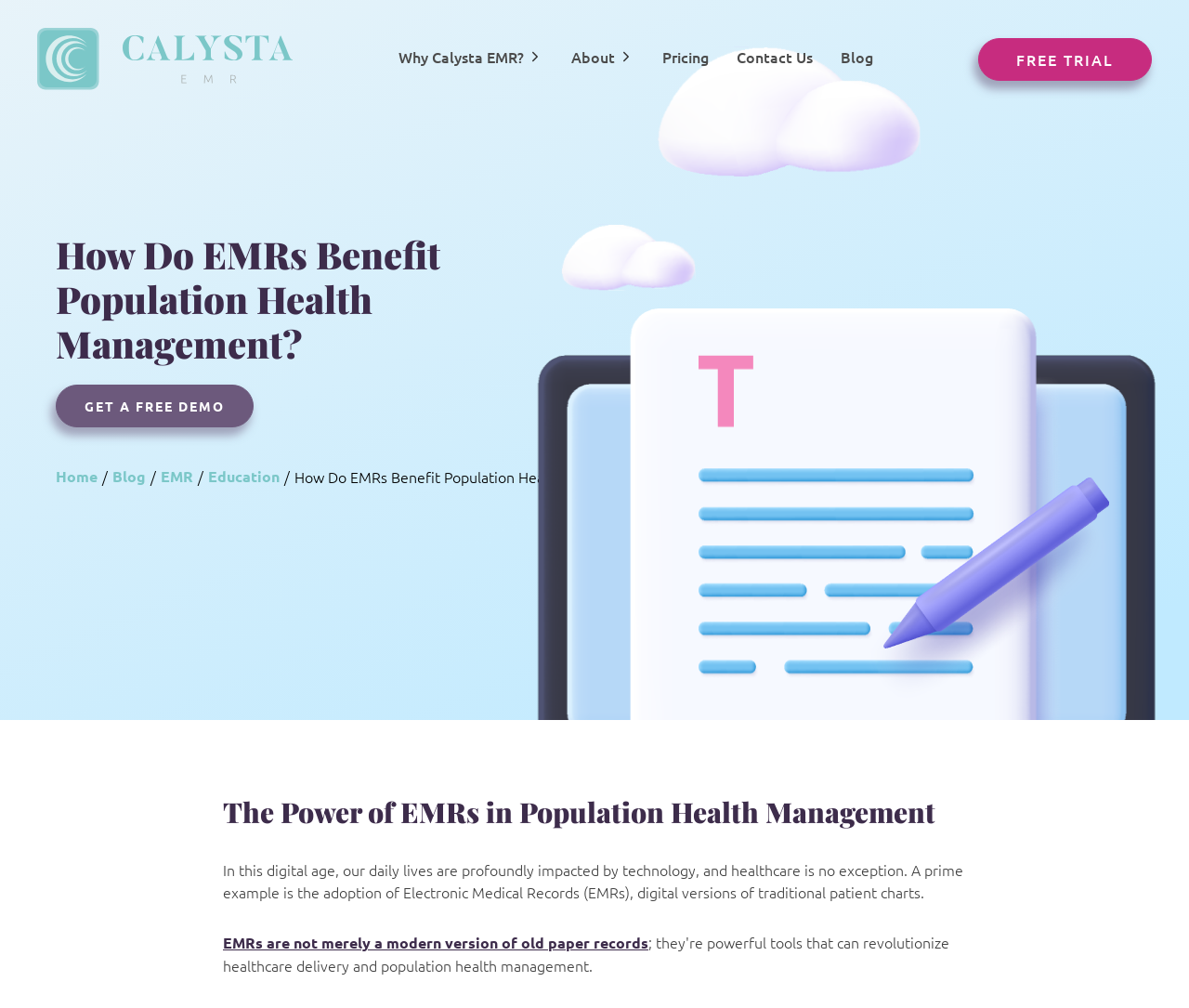How many categories are listed on the webpage?
Based on the image, provide a one-word or brief-phrase response.

5